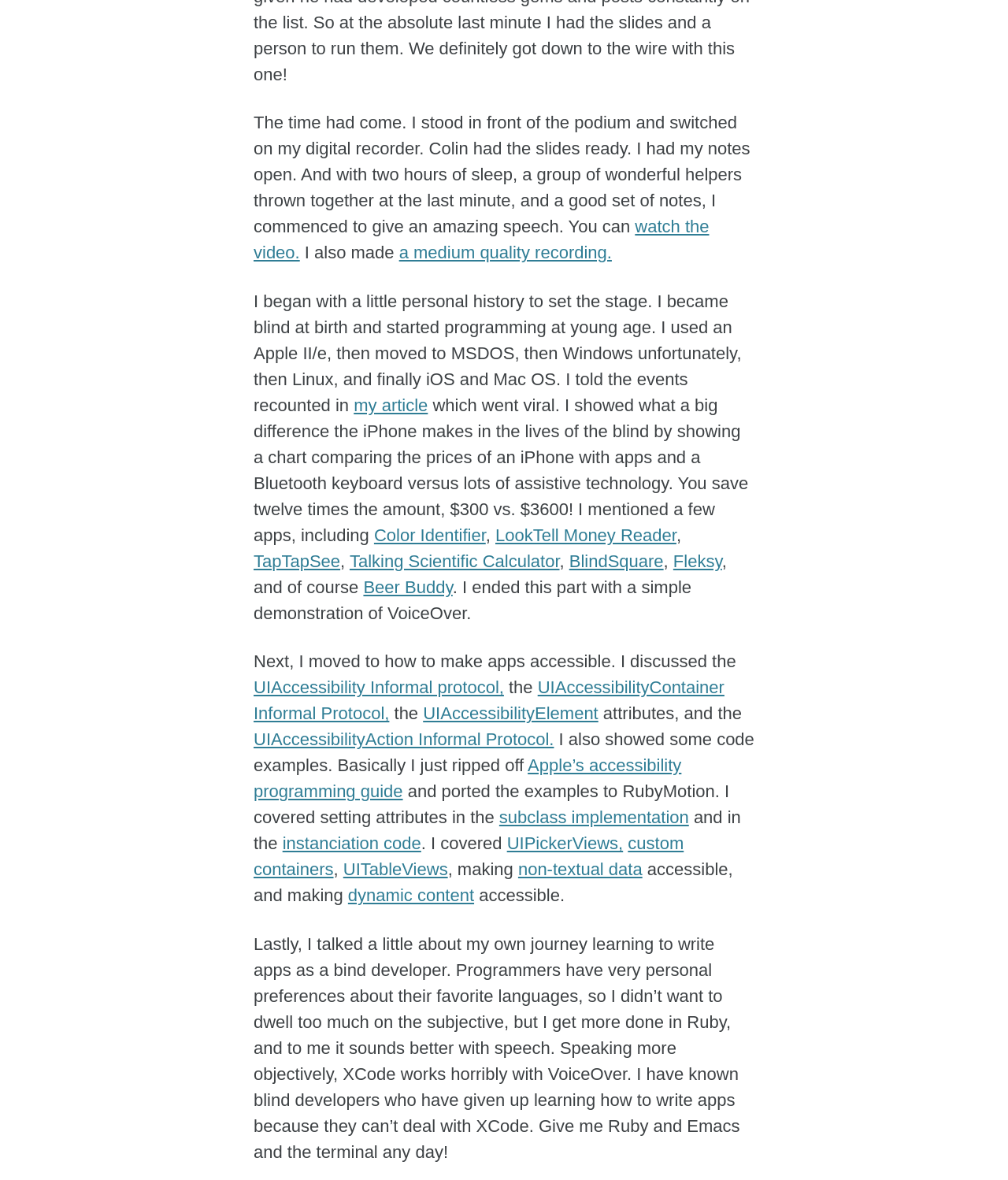Please specify the bounding box coordinates of the area that should be clicked to accomplish the following instruction: "read my article". The coordinates should consist of four float numbers between 0 and 1, i.e., [left, top, right, bottom].

[0.351, 0.335, 0.424, 0.352]